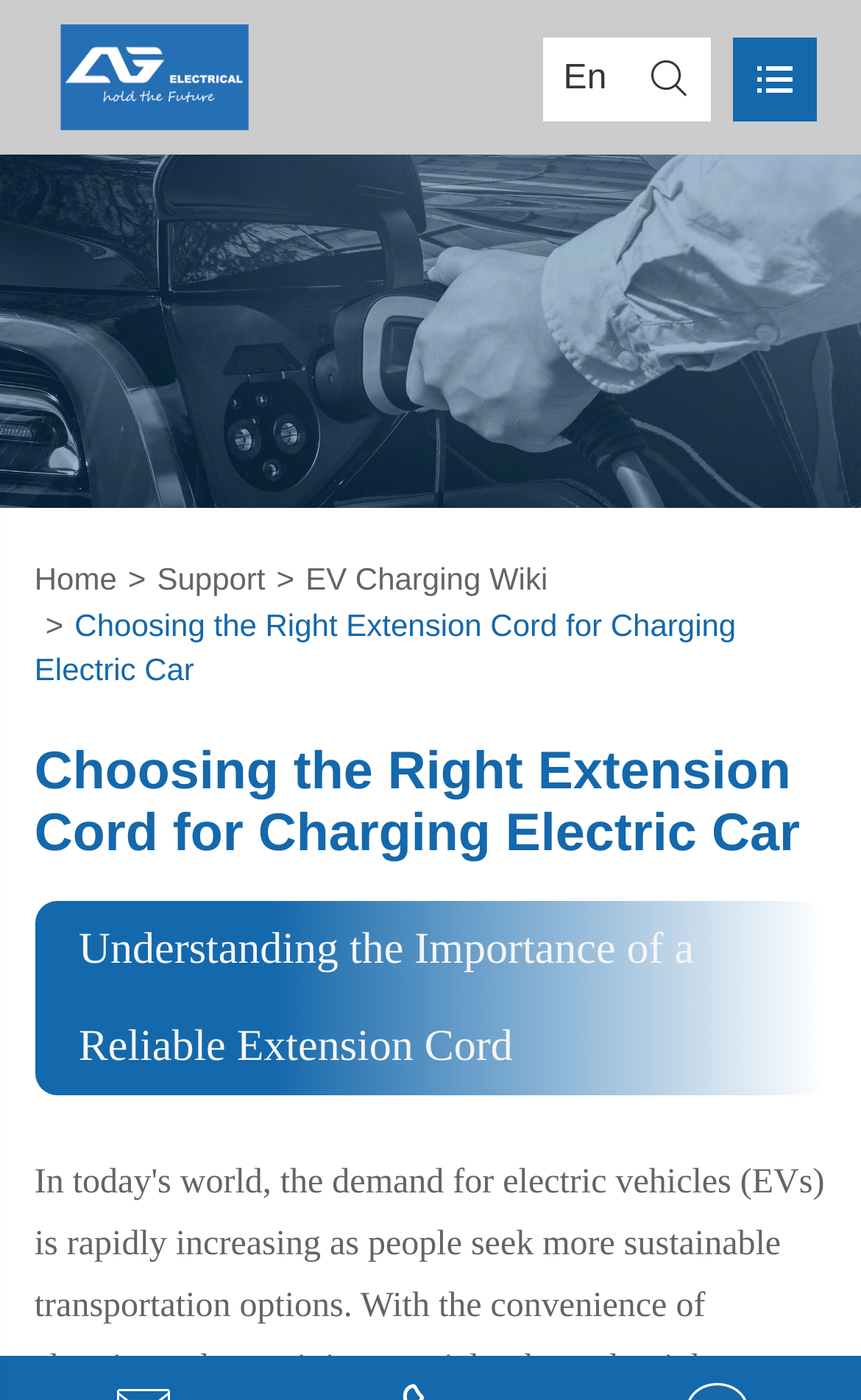Determine the main heading text of the webpage.

Choosing the Right Extension Cord for Charging Electric Car